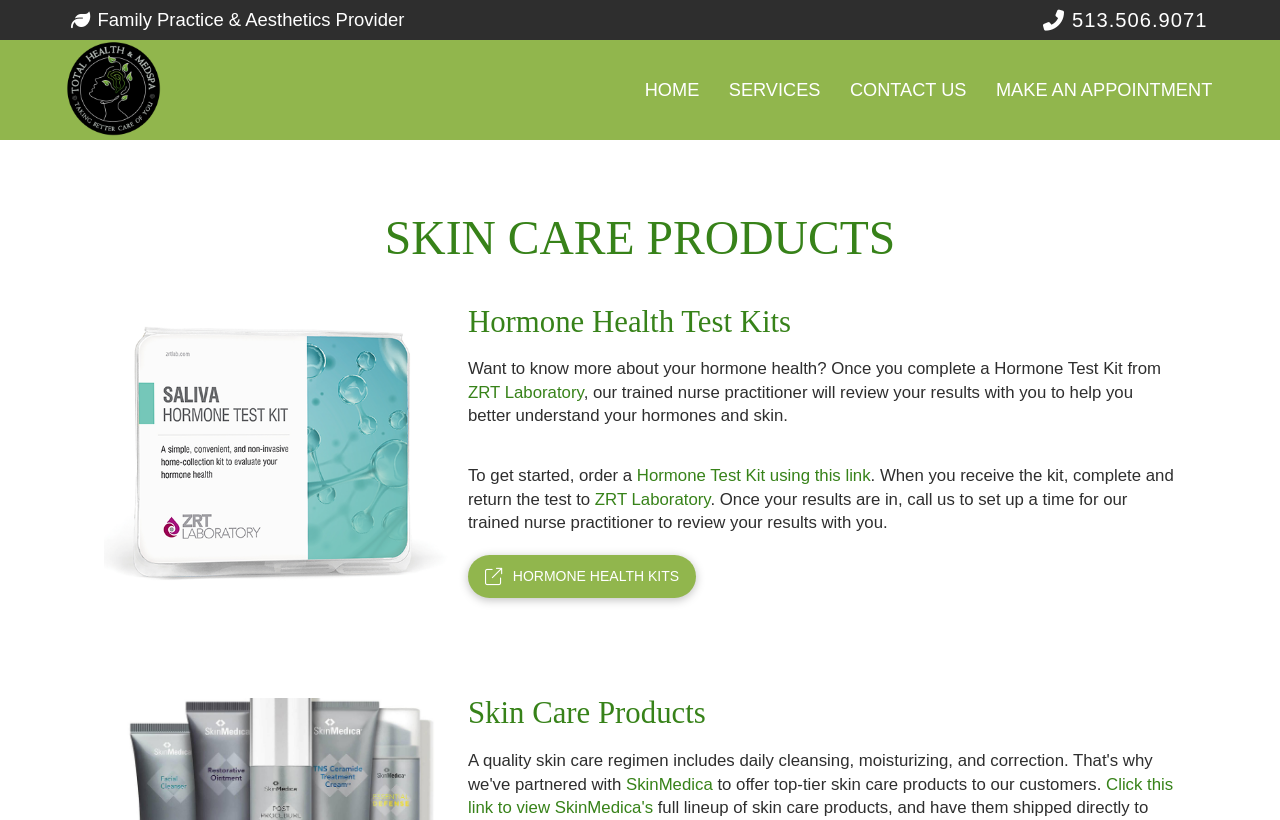Specify the bounding box coordinates of the element's region that should be clicked to achieve the following instruction: "View 'HORMONE HEALTH KITS'". The bounding box coordinates consist of four float numbers between 0 and 1, in the format [left, top, right, bottom].

[0.366, 0.676, 0.544, 0.73]